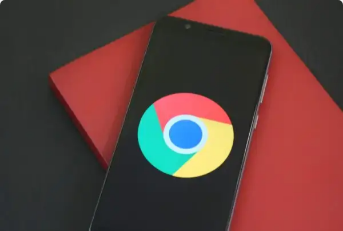Give a concise answer using only one word or phrase for this question:
What is the shape of the Chrome logo?

Circular